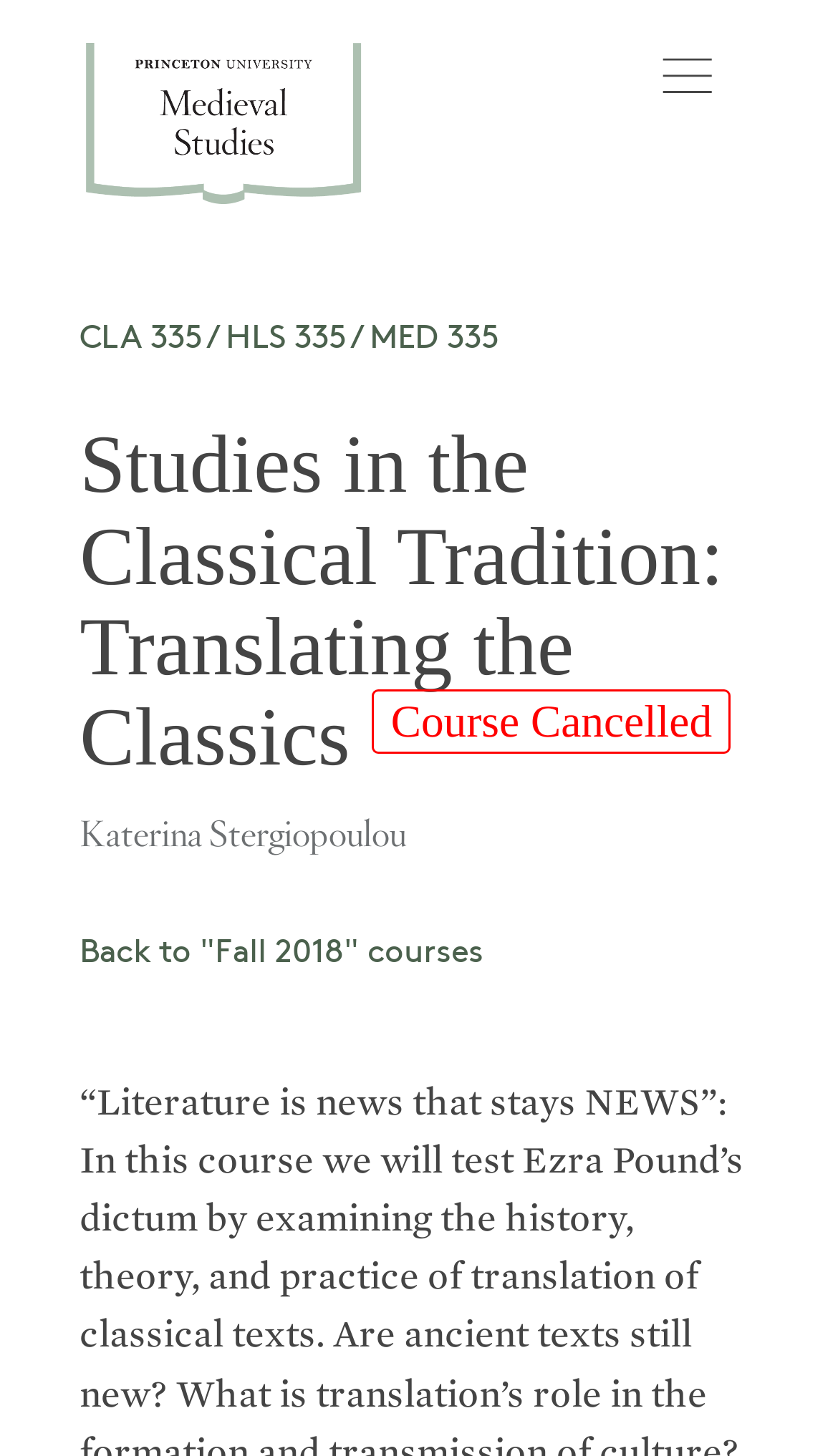Show the bounding box coordinates for the HTML element as described: "Back to "Fall 2018" courses".

[0.095, 0.642, 0.577, 0.665]